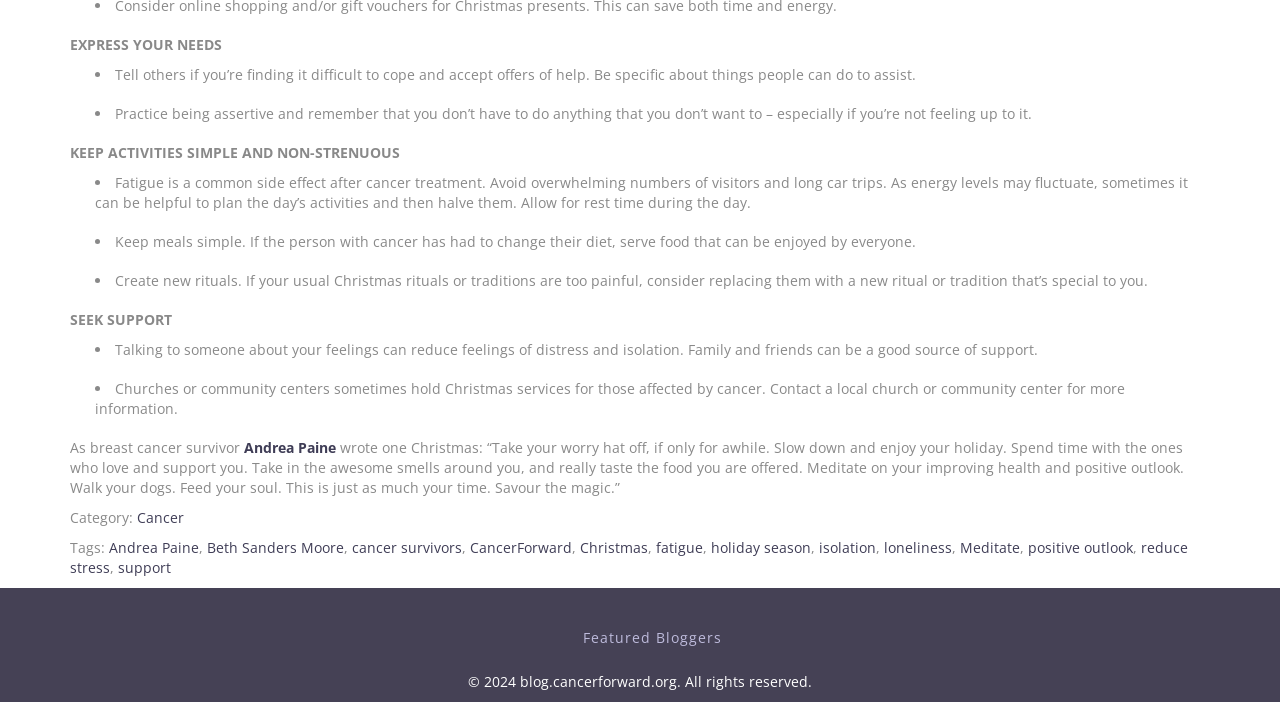Identify the bounding box for the UI element that is described as follows: "Beth Sanders Moore".

[0.162, 0.766, 0.269, 0.793]